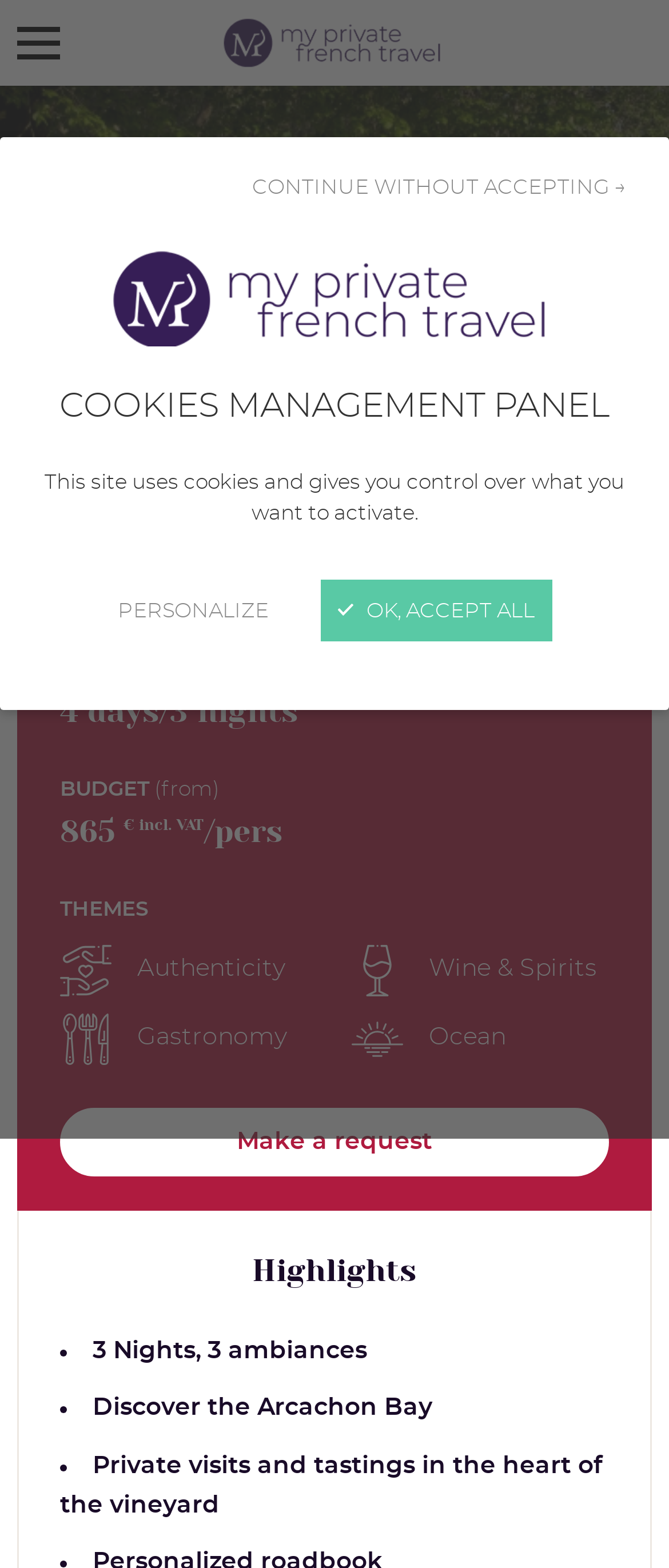Extract the bounding box of the UI element described as: "OK, accept all".

[0.478, 0.369, 0.824, 0.409]